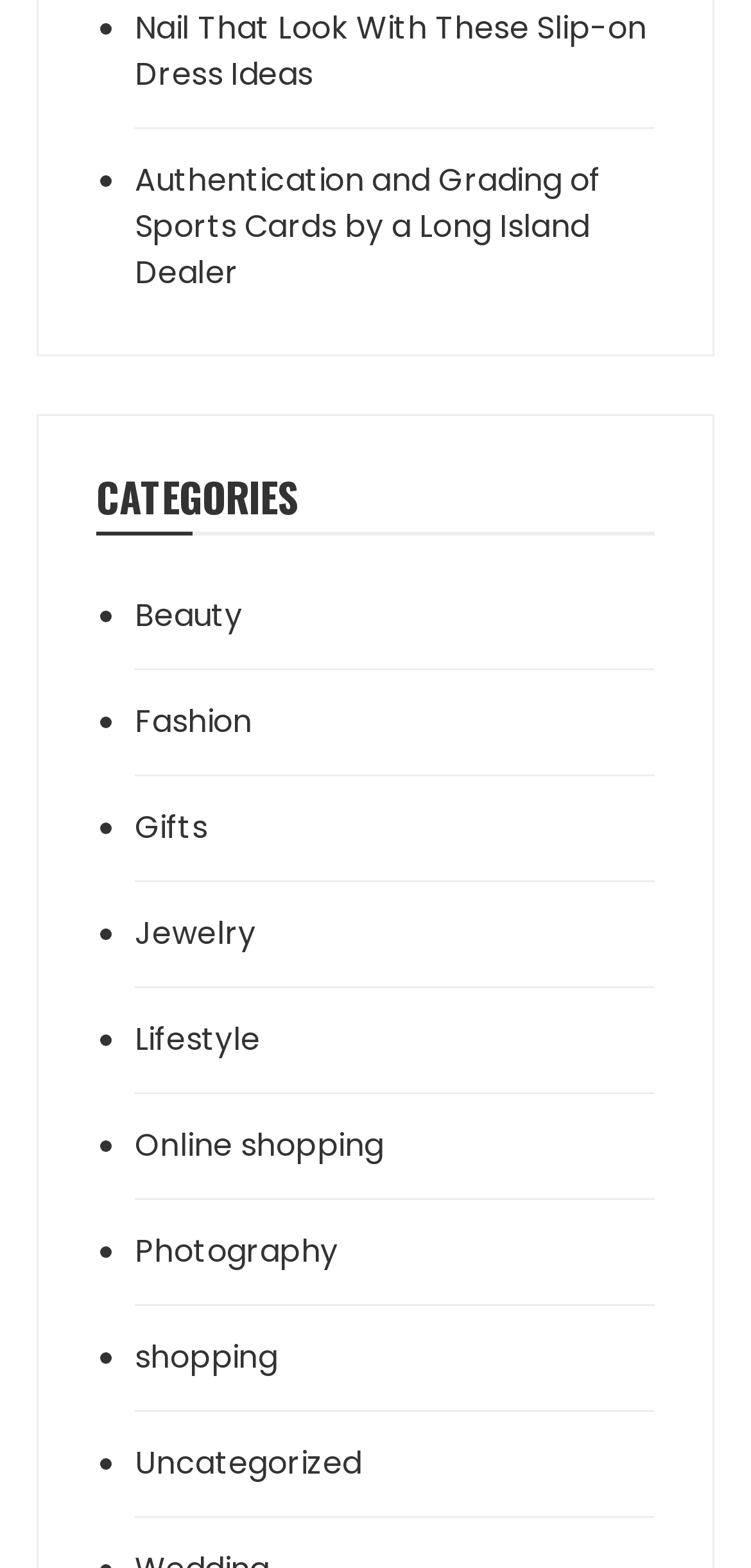Locate the bounding box coordinates of the clickable element to fulfill the following instruction: "Go to the home page". Provide the coordinates as four float numbers between 0 and 1 in the format [left, top, right, bottom].

None